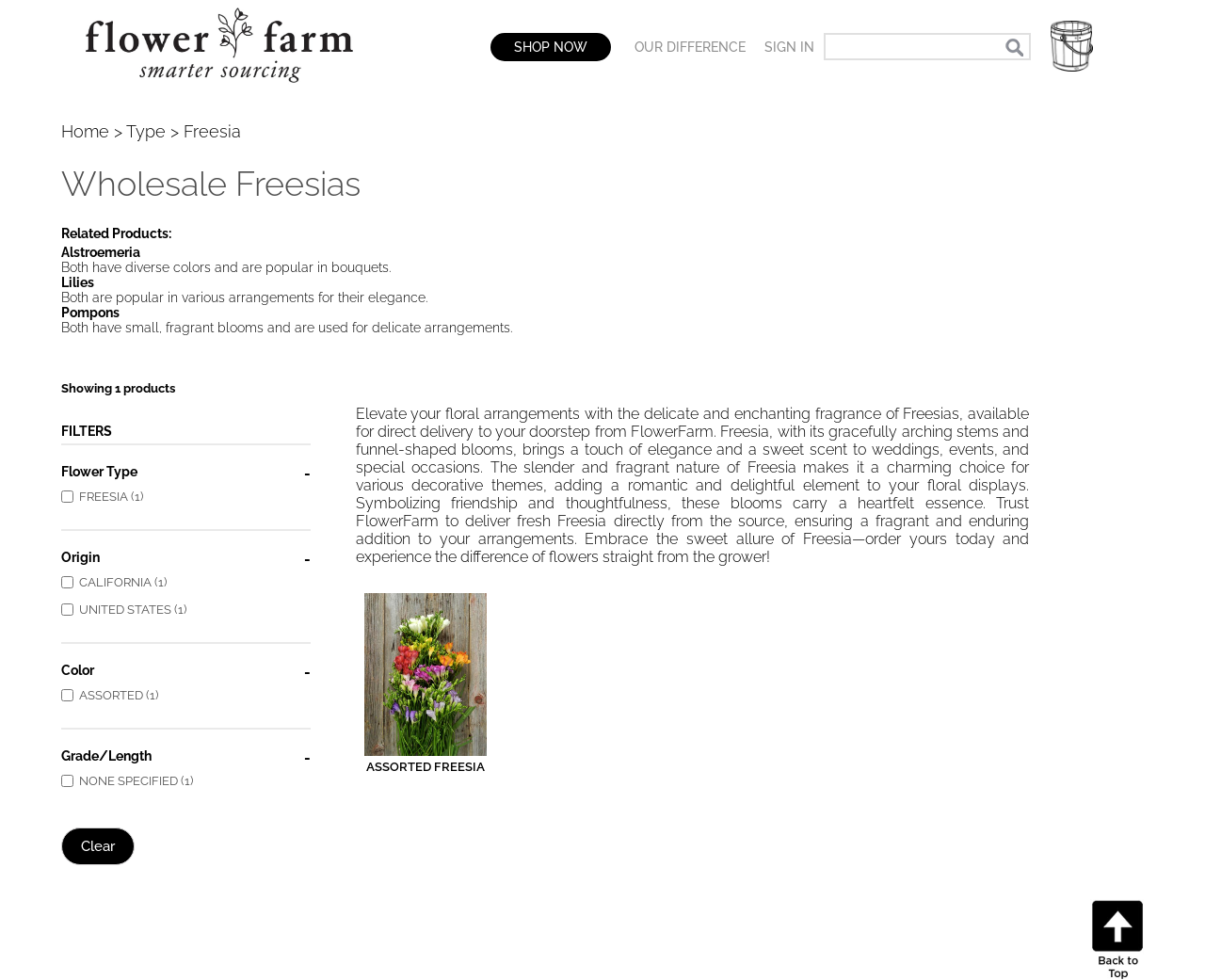Please specify the bounding box coordinates for the clickable region that will help you carry out the instruction: "Show shopping cart".

[0.869, 0.019, 0.91, 0.076]